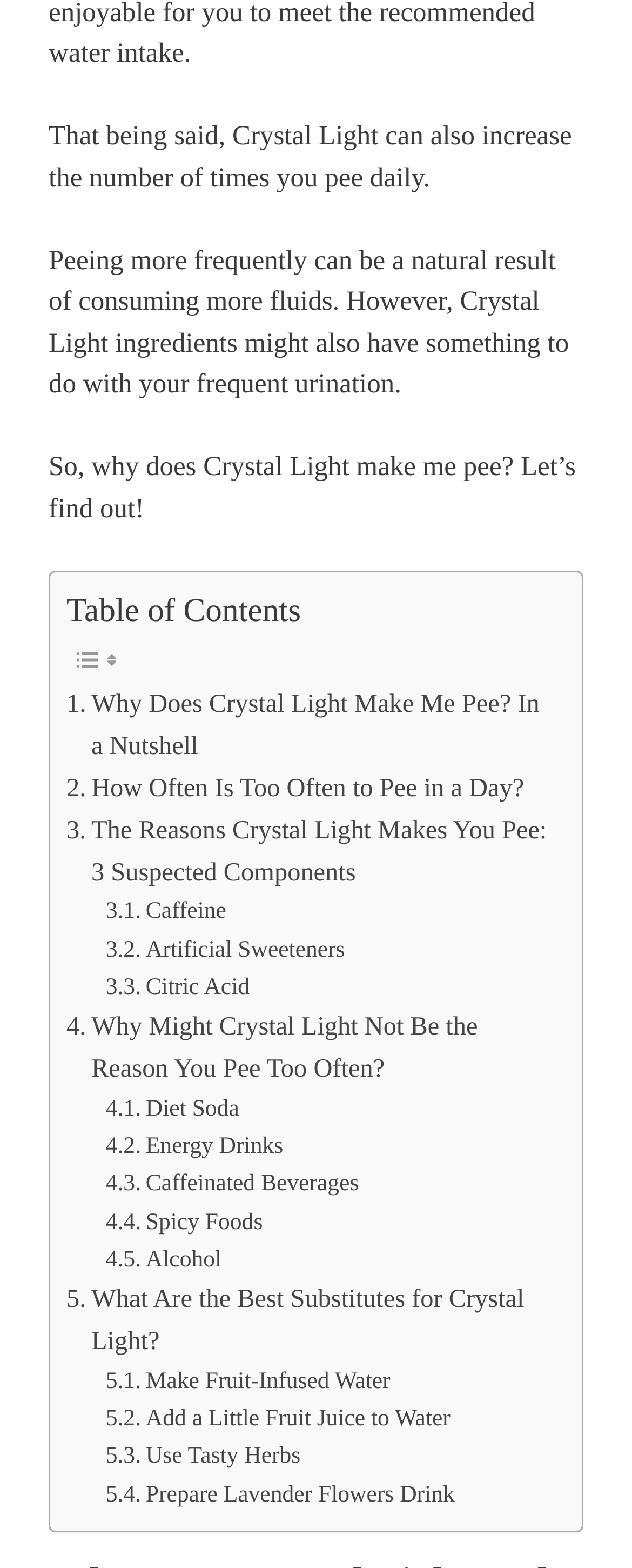Identify the bounding box coordinates of the HTML element based on this description: "Alcohol".

[0.167, 0.792, 0.35, 0.816]